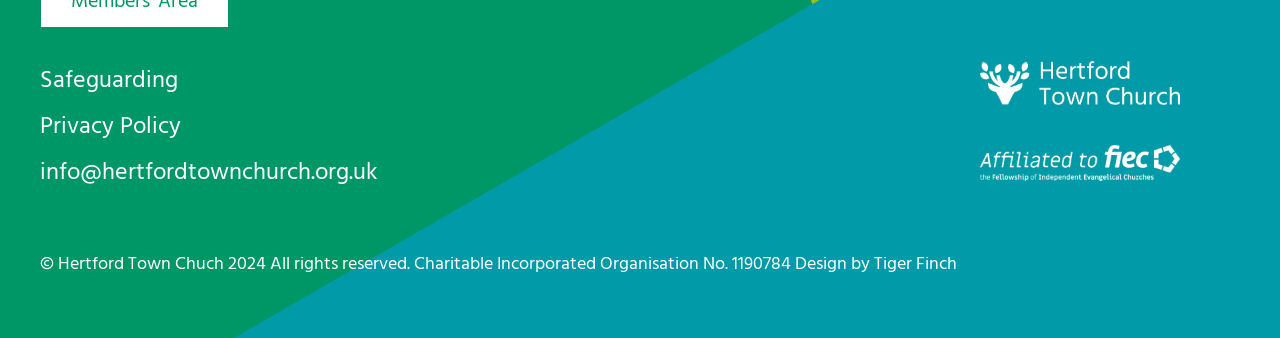Can you give a detailed response to the following question using the information from the image? What is the organisation number of the church?

The organisation number of the church can be found in the static text element with the text 'Charitable Incorporated Organisation No. 1190784' which is located at the bottom left of the webpage.